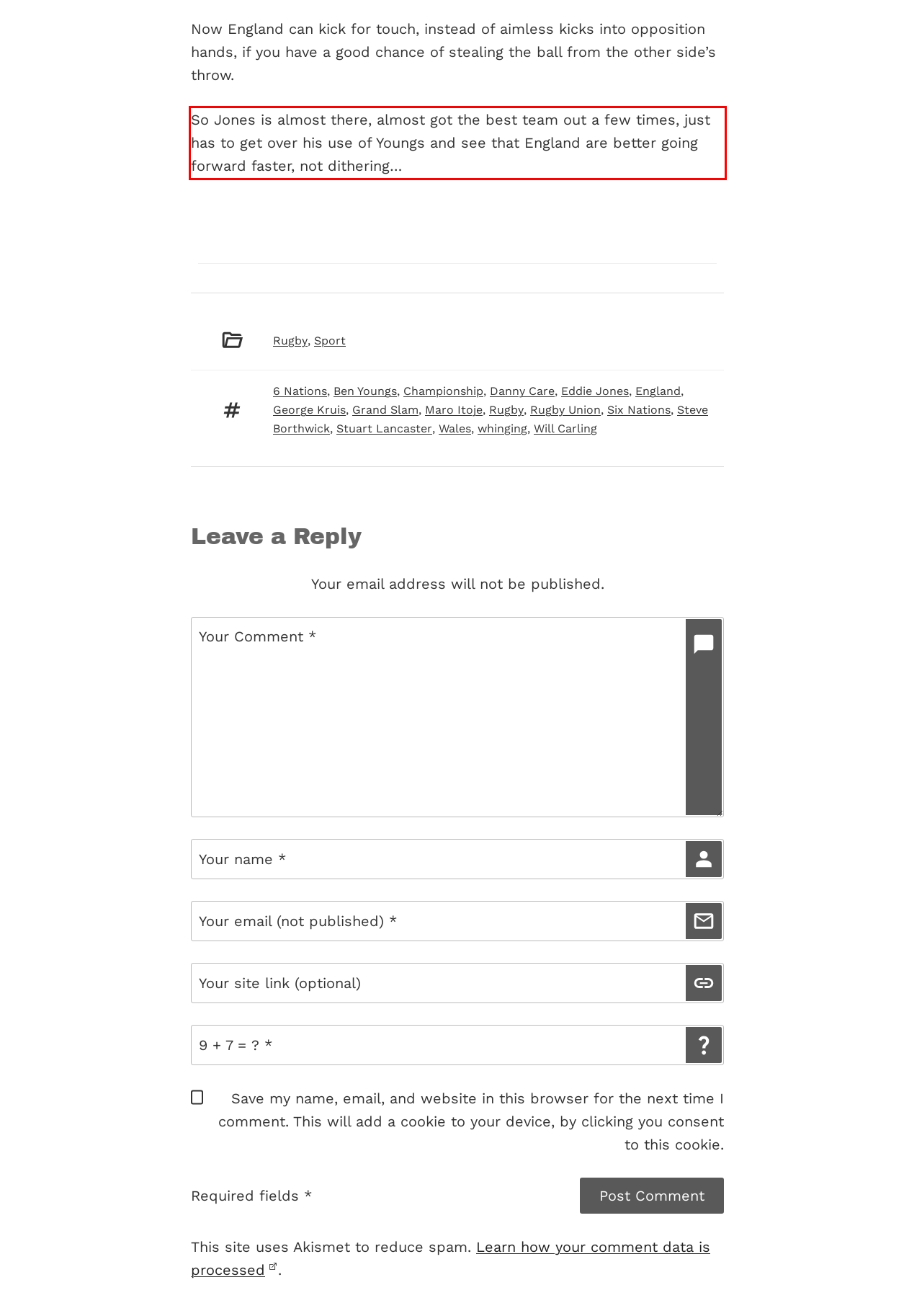Using the webpage screenshot, recognize and capture the text within the red bounding box.

So Jones is almost there, almost got the best team out a few times, just has to get over his use of Youngs and see that England are better going forward faster, not dithering…